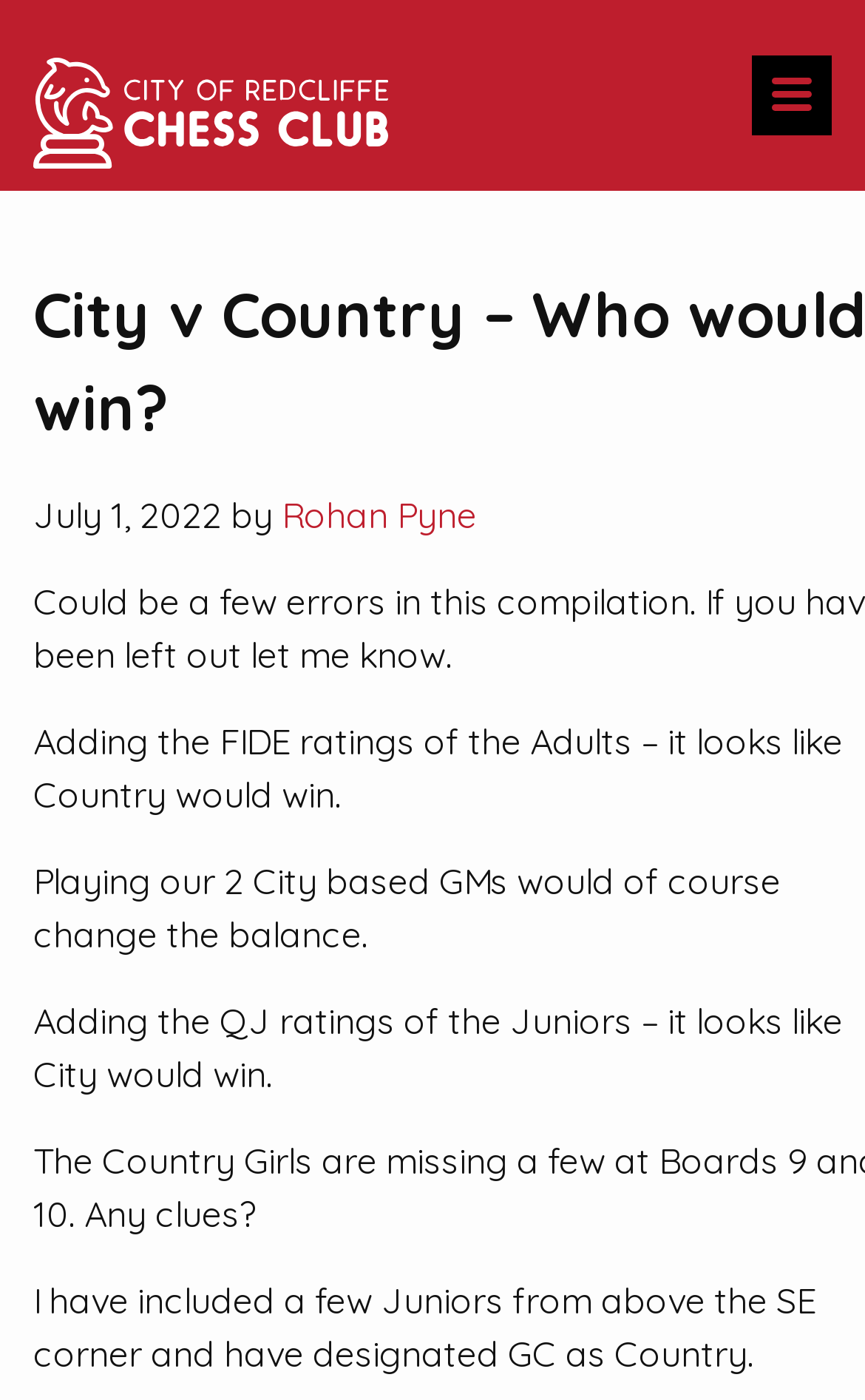Identify the bounding box of the UI element described as follows: "« May". Provide the coordinates as four float numbers in the range of 0 to 1 [left, top, right, bottom].

None